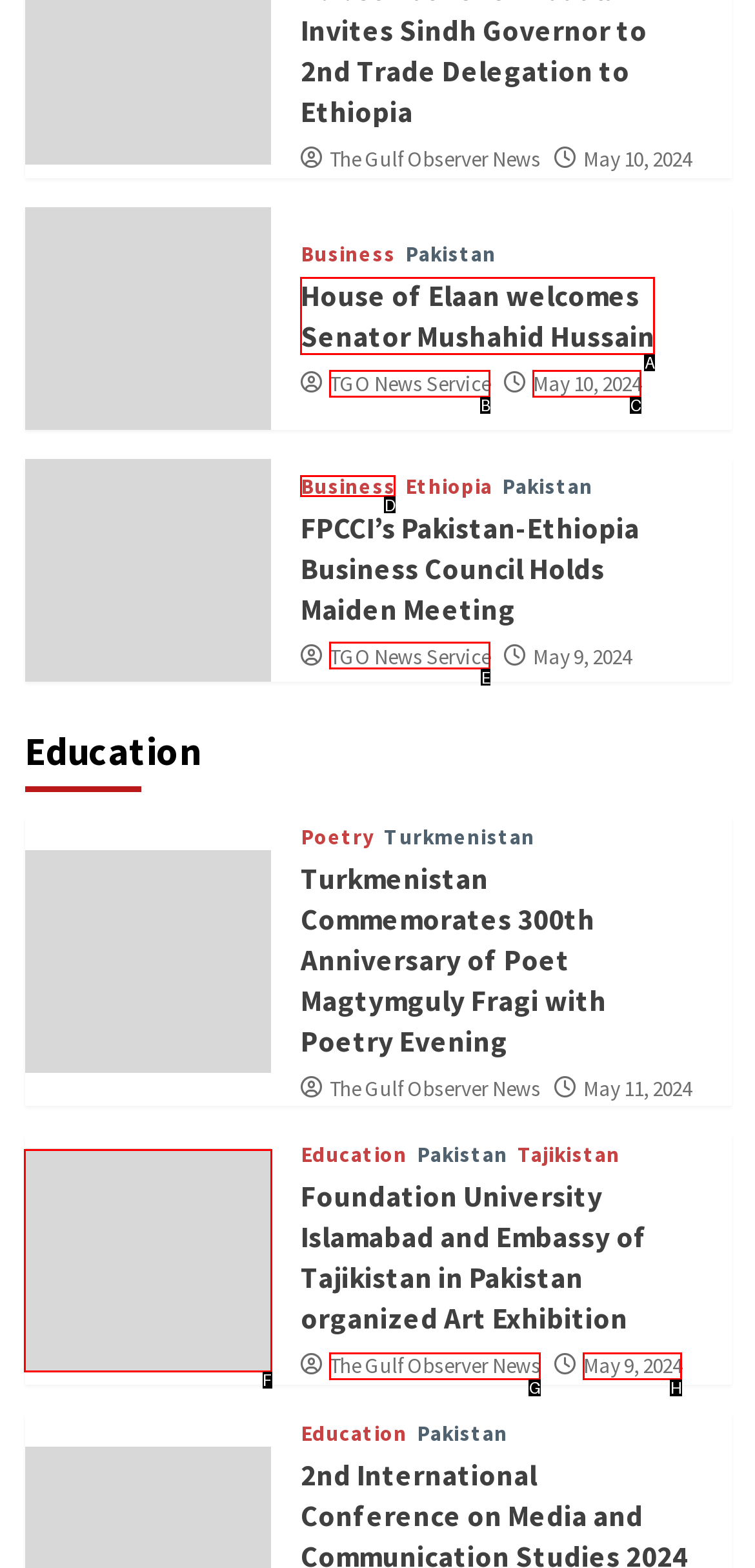Identify the correct HTML element to click for the task: Explore the news about Foundation University Islamabad and Embassy of Tajikistan in Pakistan organized Art Exhibition. Provide the letter of your choice.

F